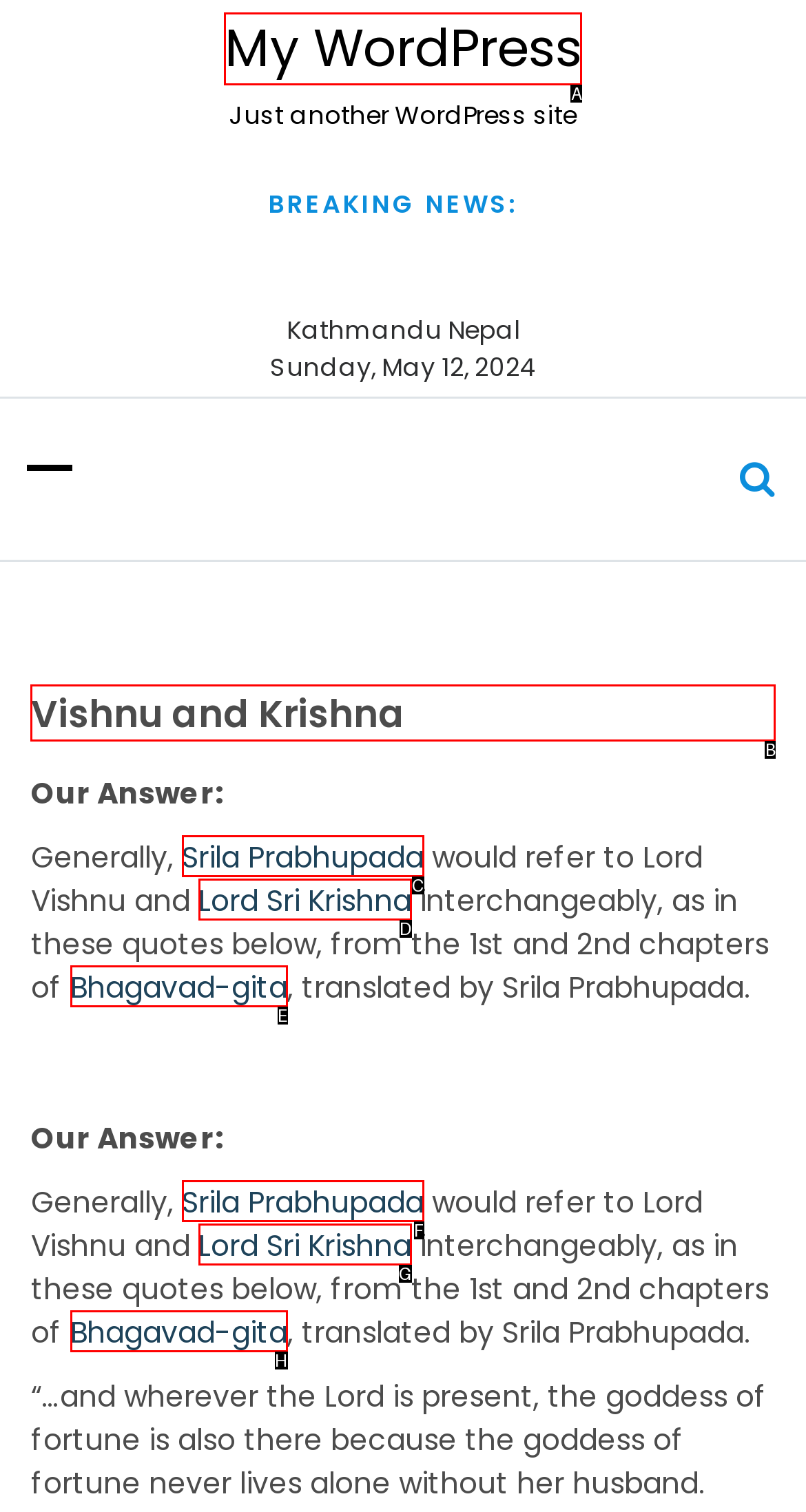Specify which UI element should be clicked to accomplish the task: Explore the 'Vishnu and Krishna' section. Answer with the letter of the correct choice.

B